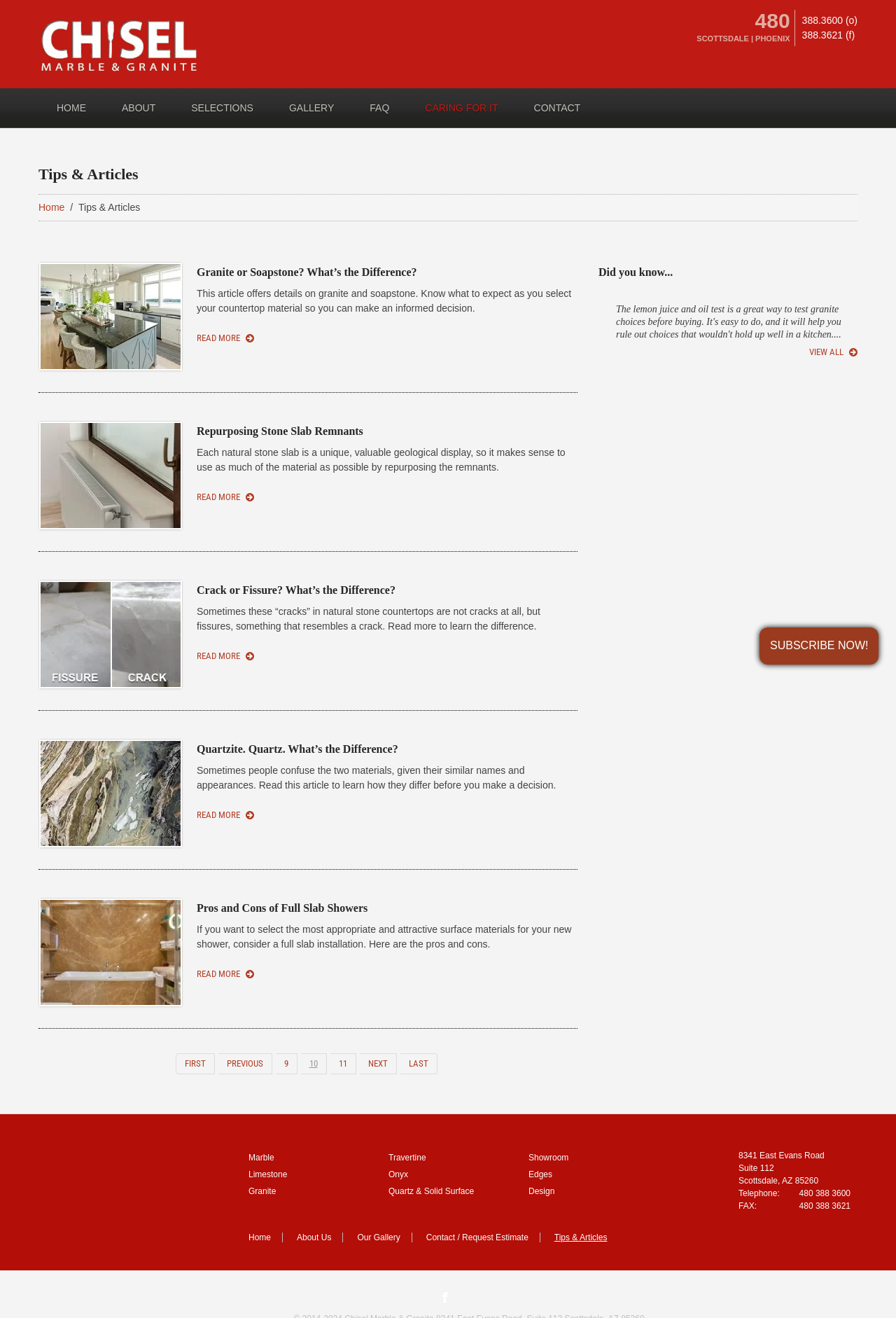Please indicate the bounding box coordinates for the clickable area to complete the following task: "Subscribe now". The coordinates should be specified as four float numbers between 0 and 1, i.e., [left, top, right, bottom].

[0.859, 0.485, 0.969, 0.494]